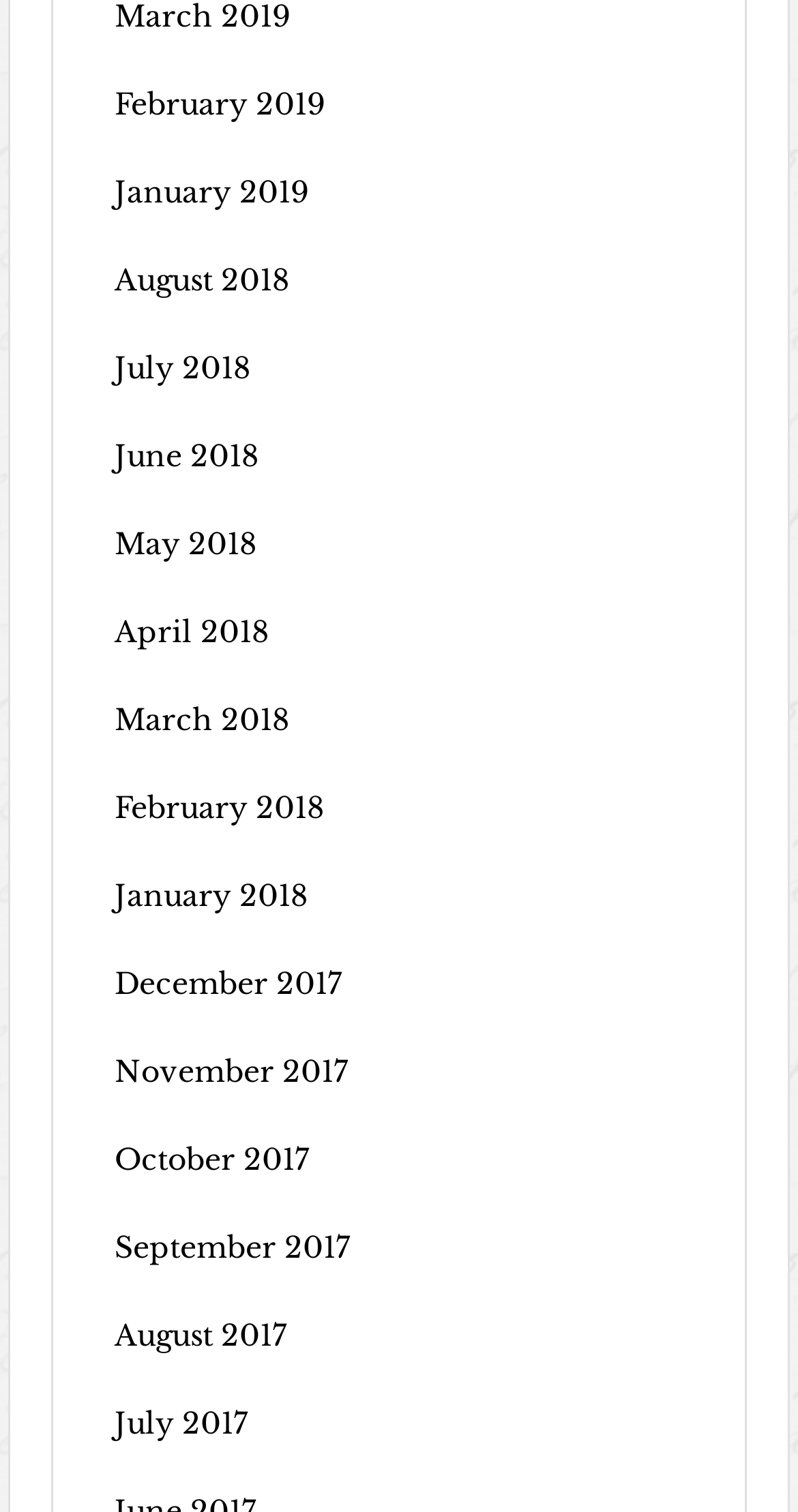Identify the bounding box coordinates for the element you need to click to achieve the following task: "view February 2019". Provide the bounding box coordinates as four float numbers between 0 and 1, in the form [left, top, right, bottom].

[0.143, 0.056, 0.407, 0.081]